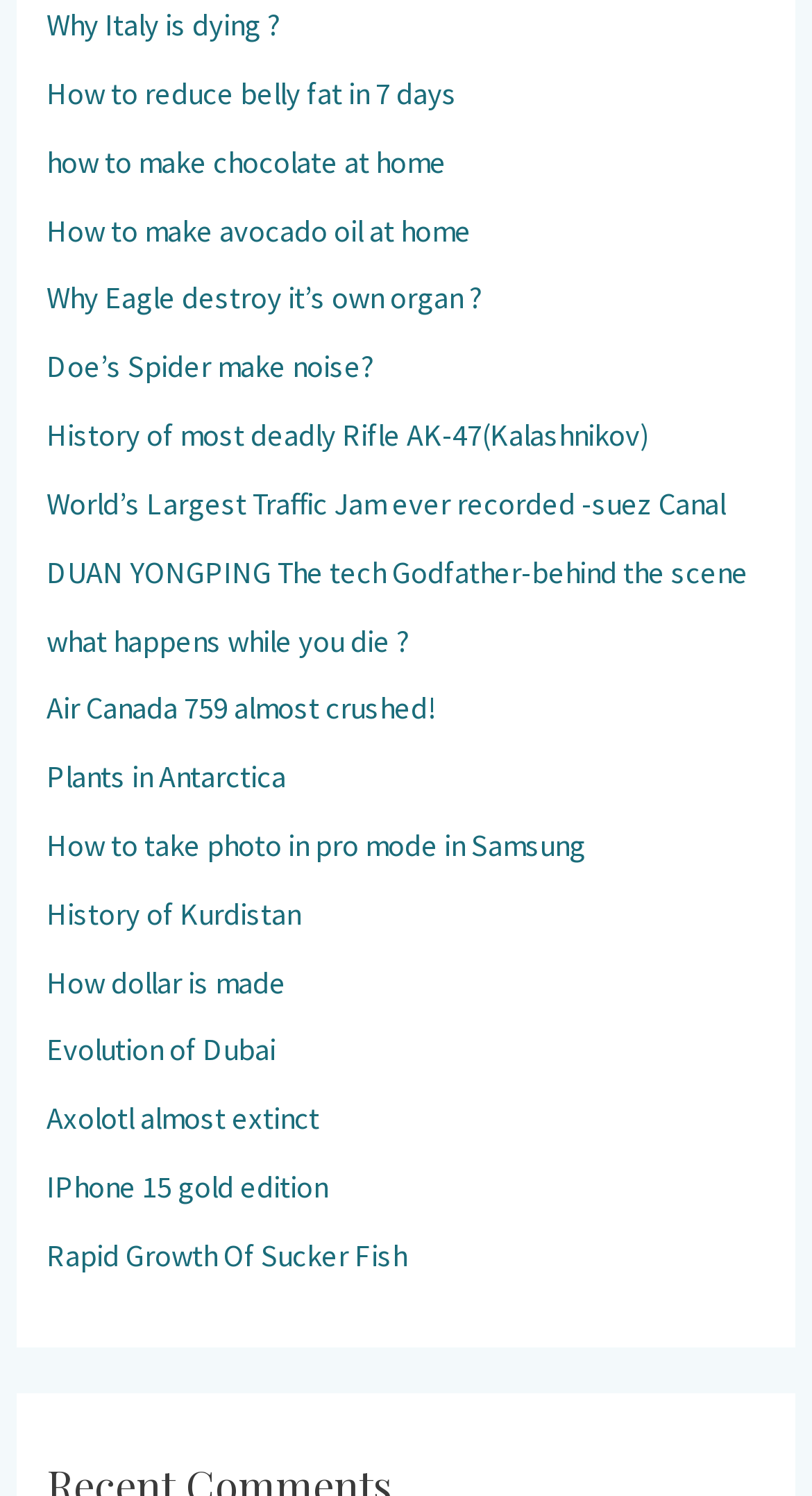Pinpoint the bounding box coordinates of the clickable area needed to execute the instruction: "Discover the evolution of Dubai". The coordinates should be specified as four float numbers between 0 and 1, i.e., [left, top, right, bottom].

[0.058, 0.69, 0.34, 0.715]